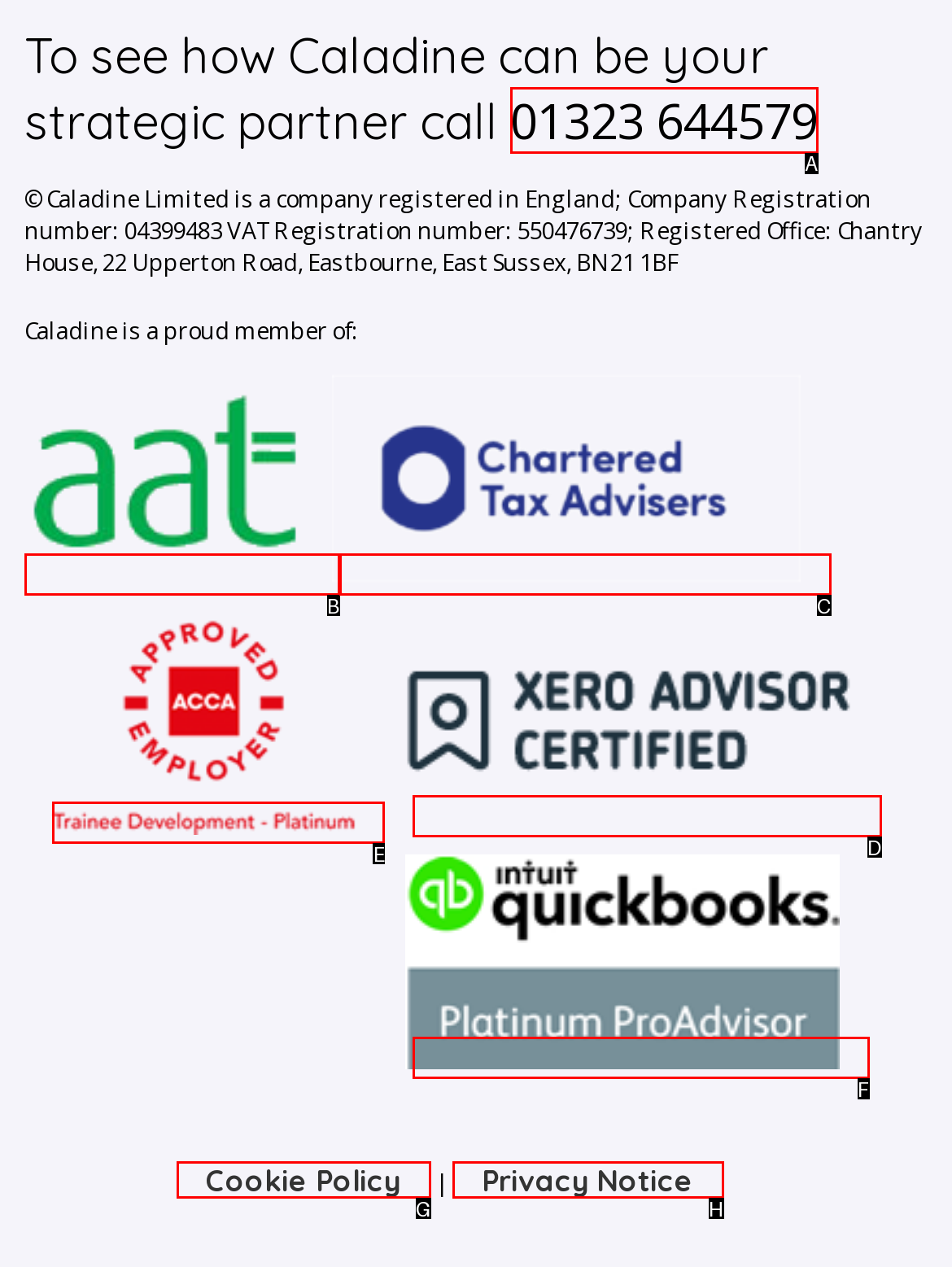Given the task: Call the phone number, tell me which HTML element to click on.
Answer with the letter of the correct option from the given choices.

A